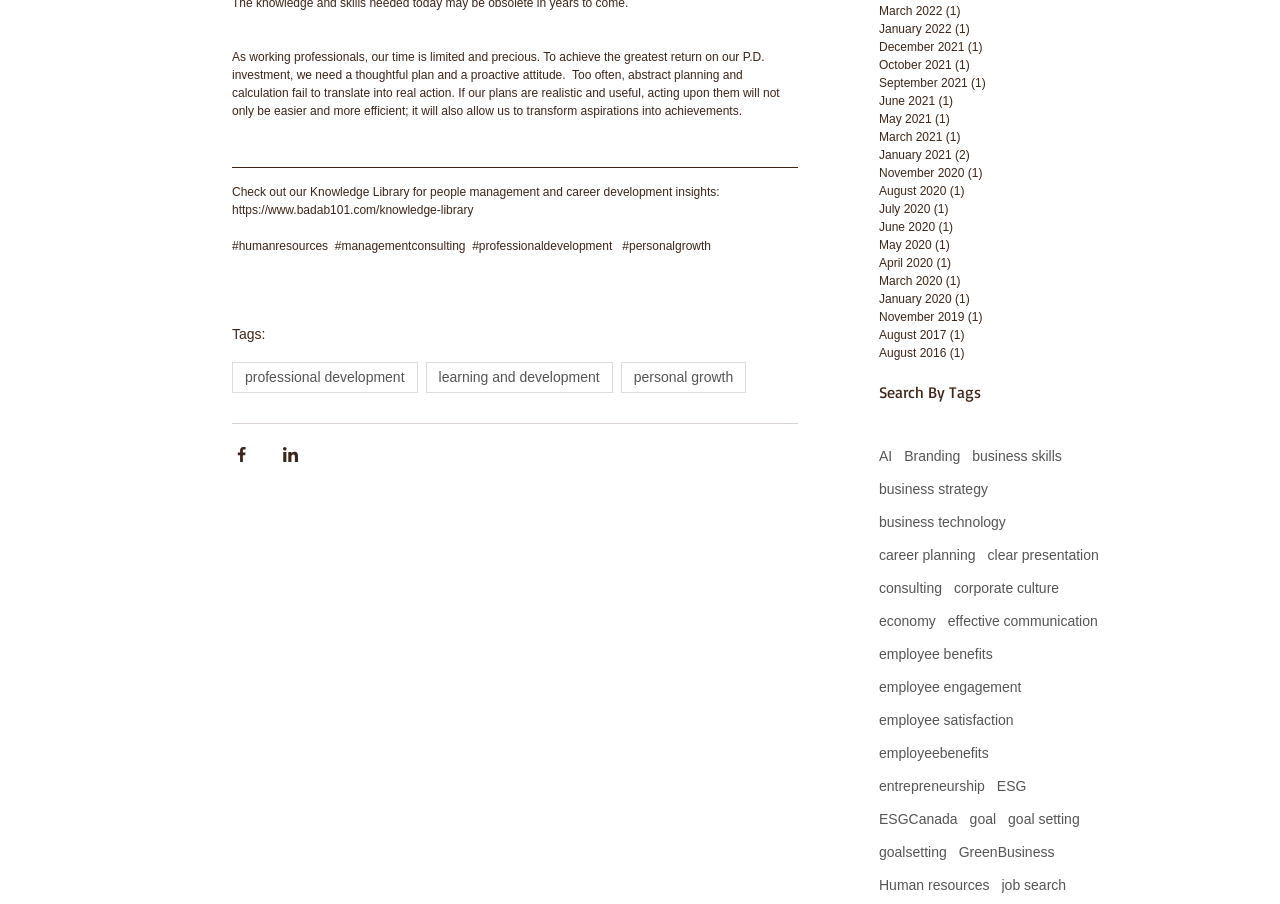Using floating point numbers between 0 and 1, provide the bounding box coordinates in the format (top-left x, top-left y, bottom-right x, bottom-right y). Locate the UI element described here: #humanresources

[0.181, 0.265, 0.256, 0.28]